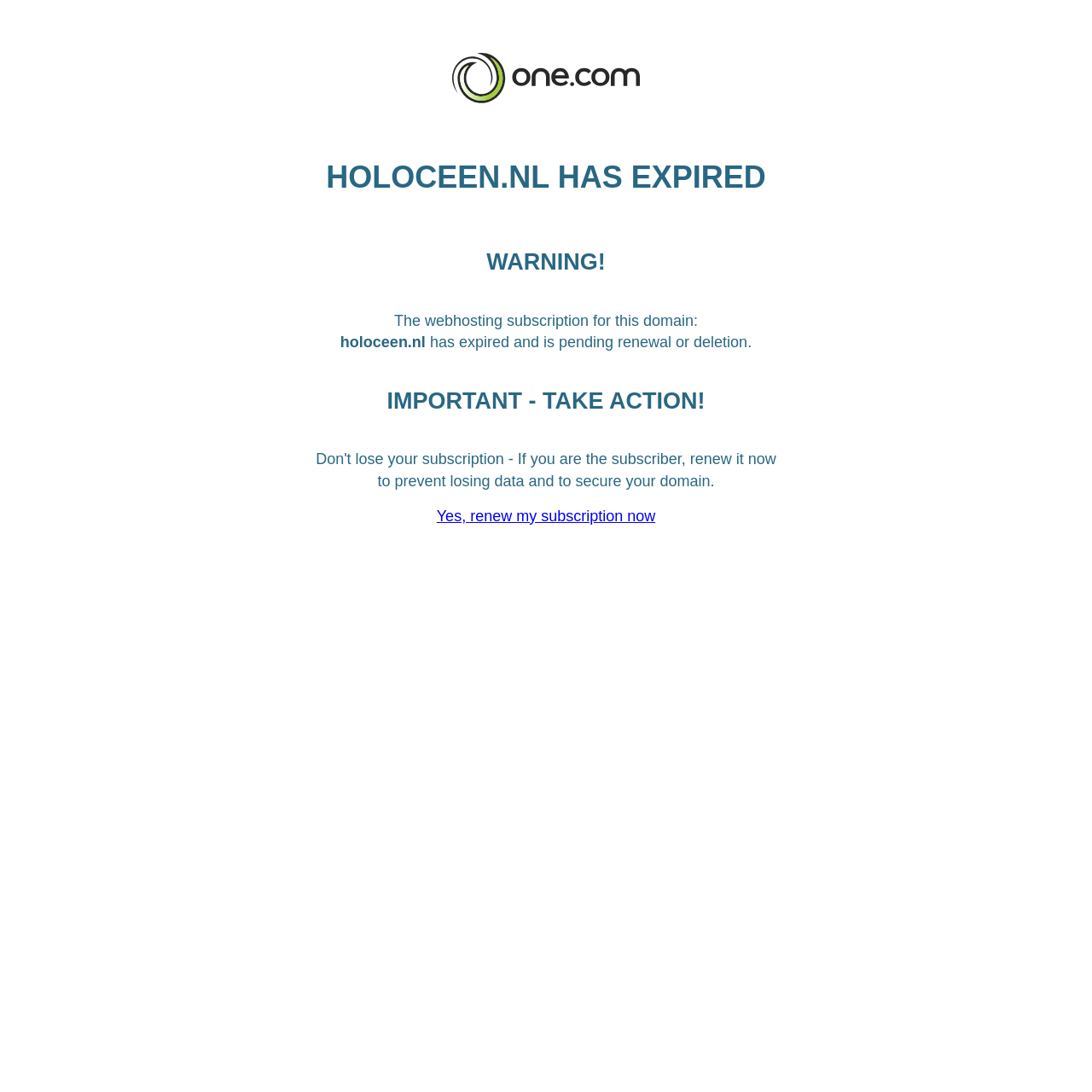Extract the main title from the webpage.

HOLOCEEN.NL HAS EXPIRED